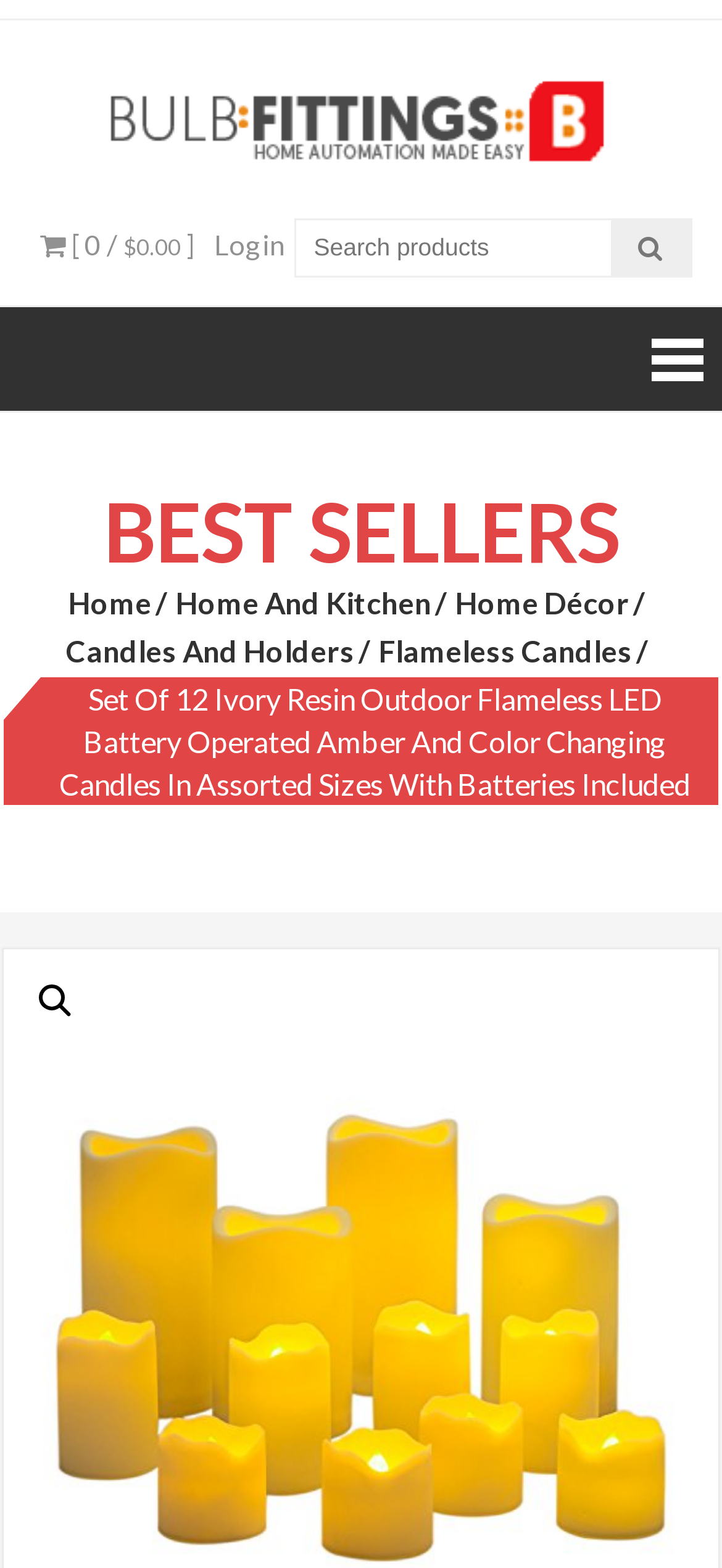How many candles are included in the set?
Answer with a single word or phrase by referring to the visual content.

12